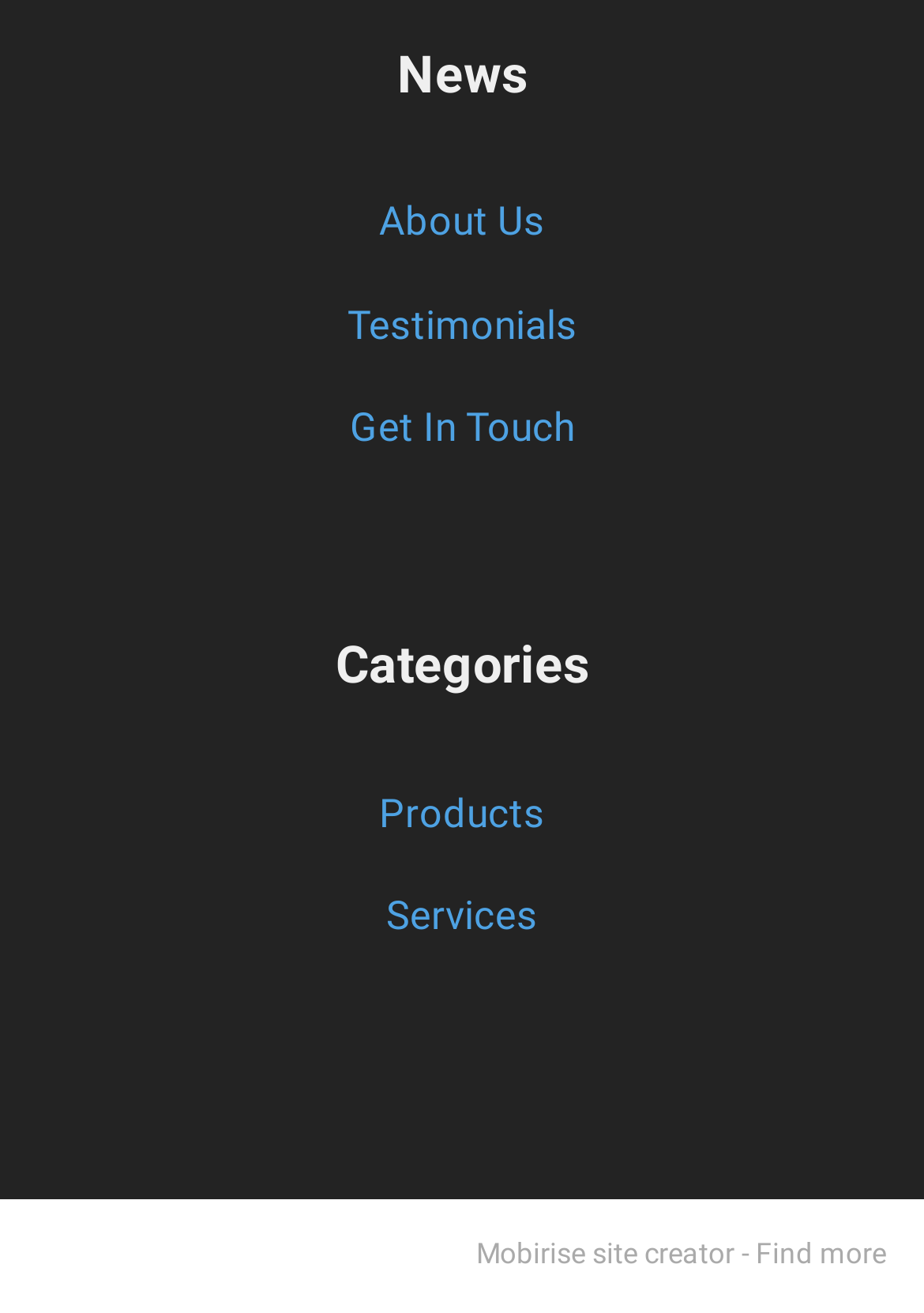How many sub-links are under the 'Categories' section?
From the details in the image, answer the question comprehensively.

I counted the number of link elements under the 'Categories' section, which are 'Products' and 'Services', totaling 2 sub-links.